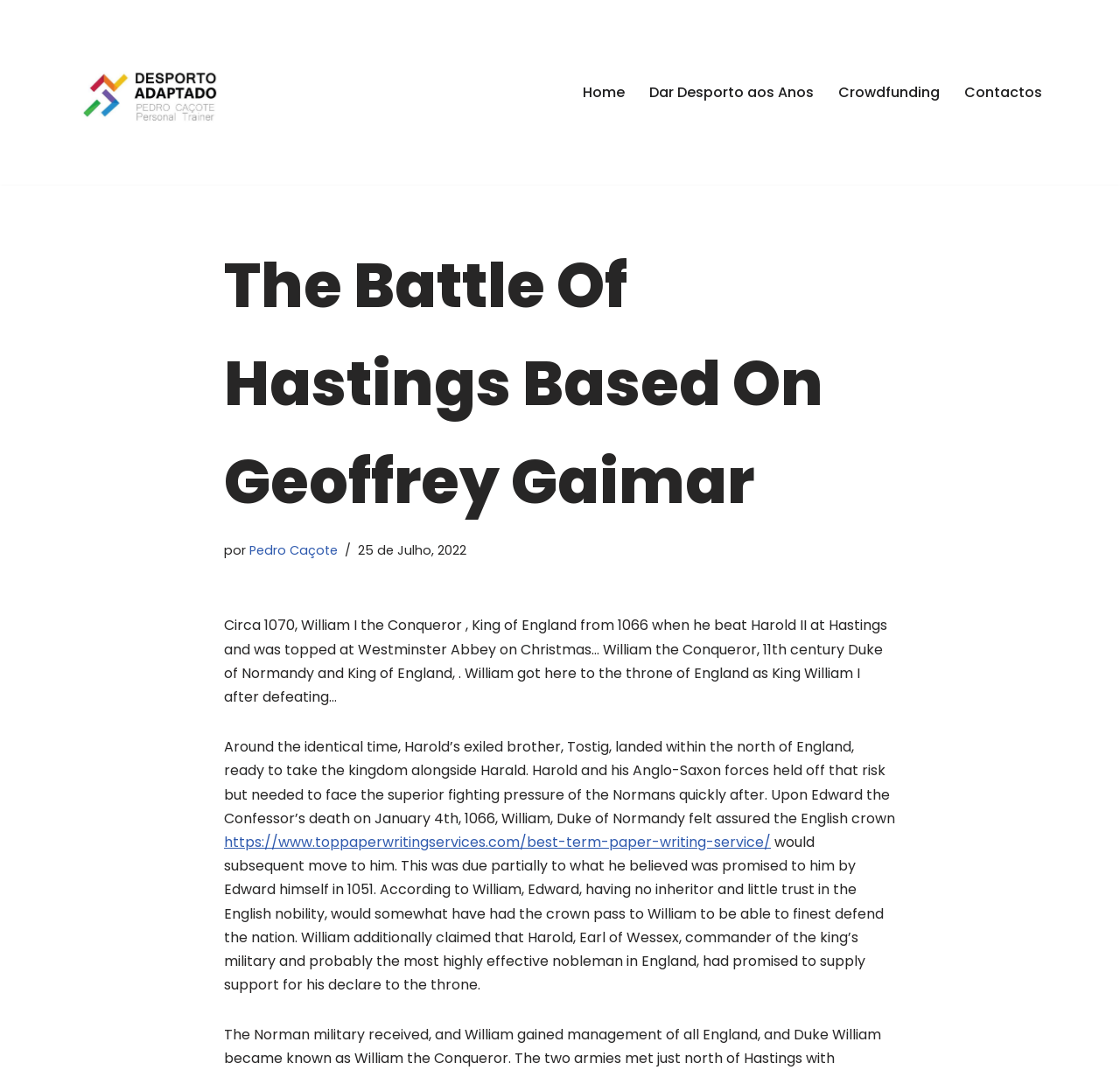Who wrote about the Battle of Hastings?
Look at the image and provide a short answer using one word or a phrase.

Pedro Caçote